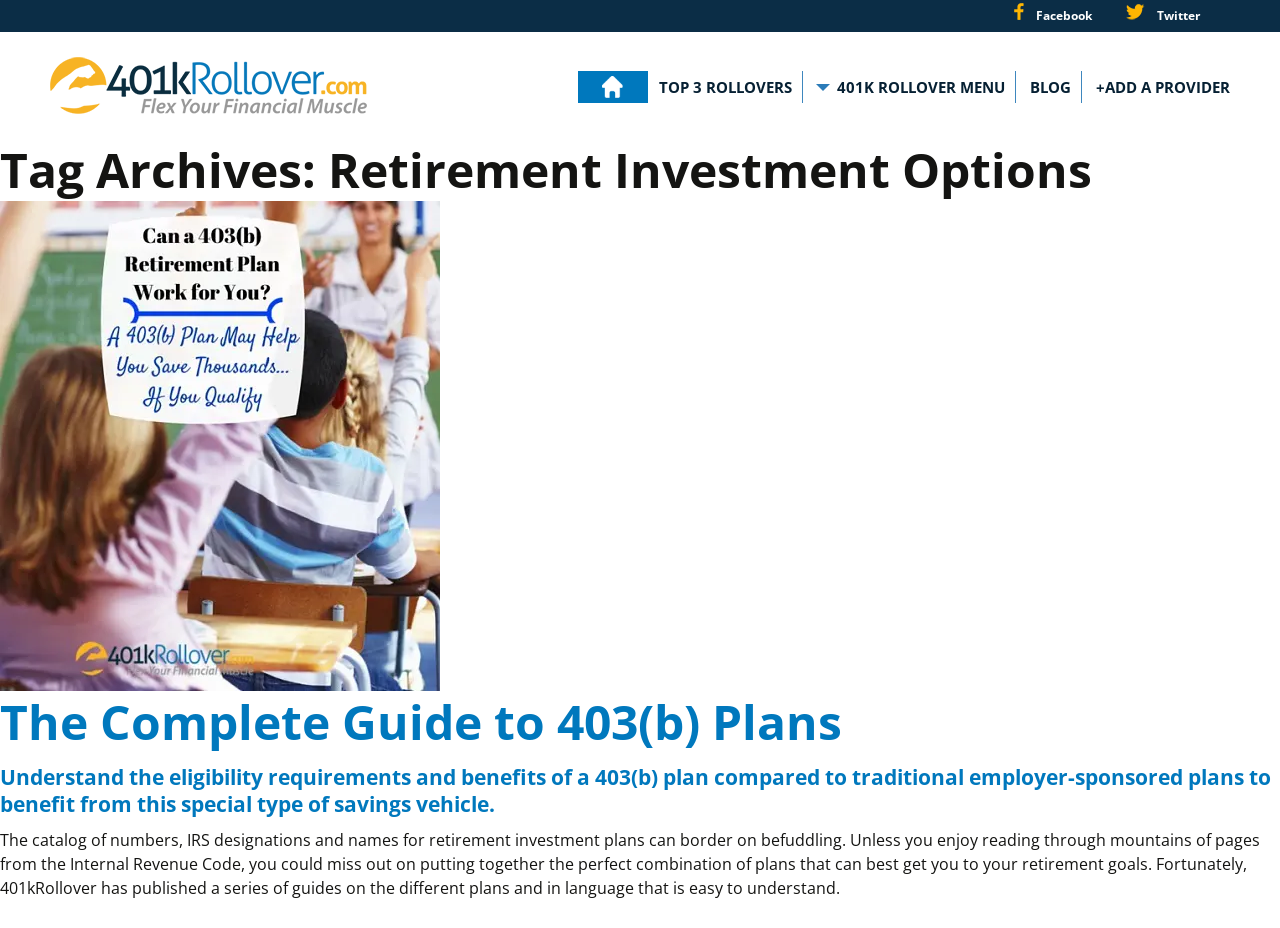Determine the bounding box coordinates of the clickable region to follow the instruction: "go to 401kRollover homepage".

[0.039, 0.078, 0.287, 0.102]